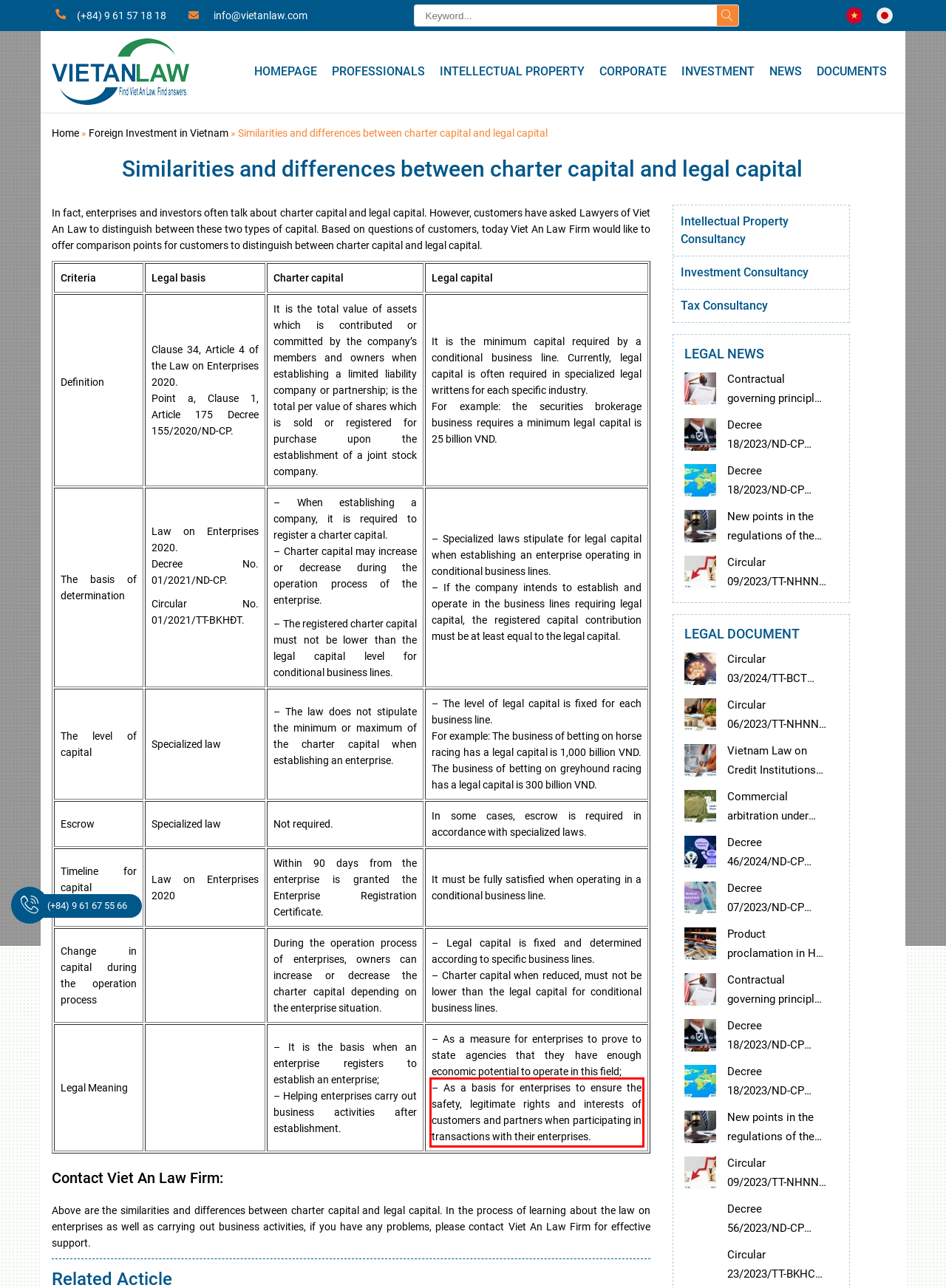From the given screenshot of a webpage, identify the red bounding box and extract the text content within it.

– As a basis for enterprises to ensure the safety, legitimate rights and interests of customers and partners when participating in transactions with their enterprises.